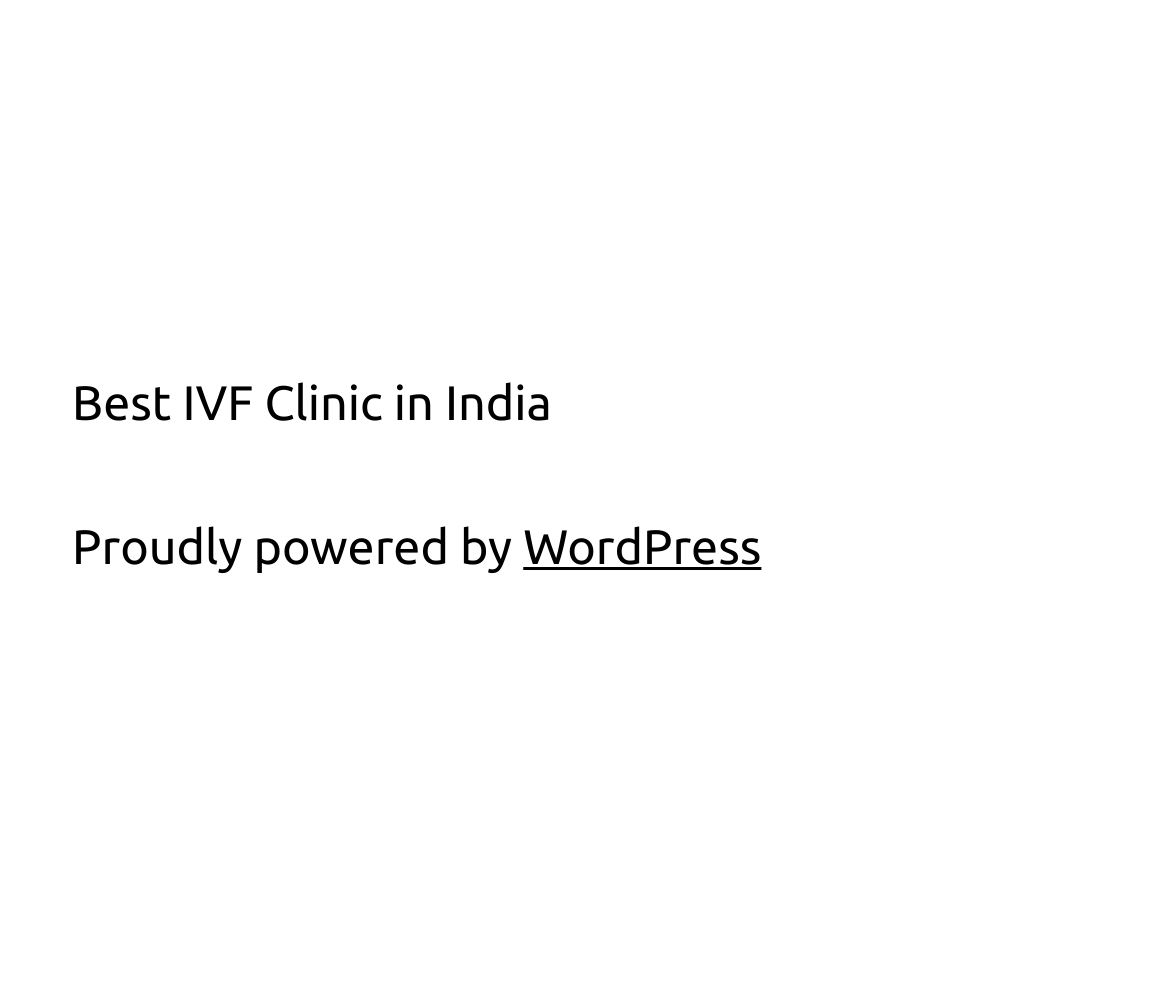Please specify the bounding box coordinates in the format (top-left x, top-left y, bottom-right x, bottom-right y), with values ranging from 0 to 1. Identify the bounding box for the UI component described as follows: Best IVF Clinic in India

[0.062, 0.38, 0.472, 0.434]